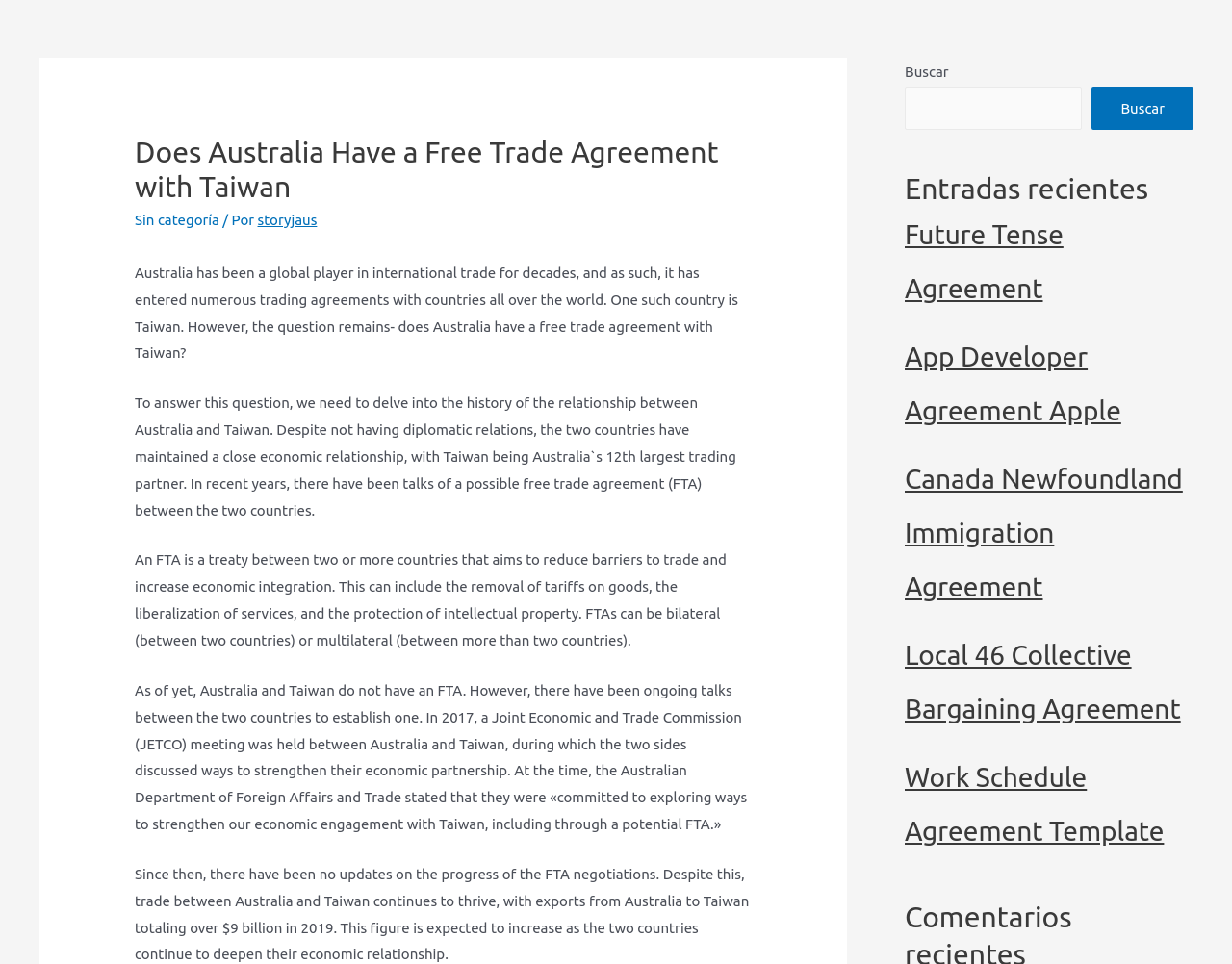Pinpoint the bounding box coordinates of the element that must be clicked to accomplish the following instruction: "check the local 46 collective bargaining agreement". The coordinates should be in the format of four float numbers between 0 and 1, i.e., [left, top, right, bottom].

[0.734, 0.664, 0.958, 0.75]